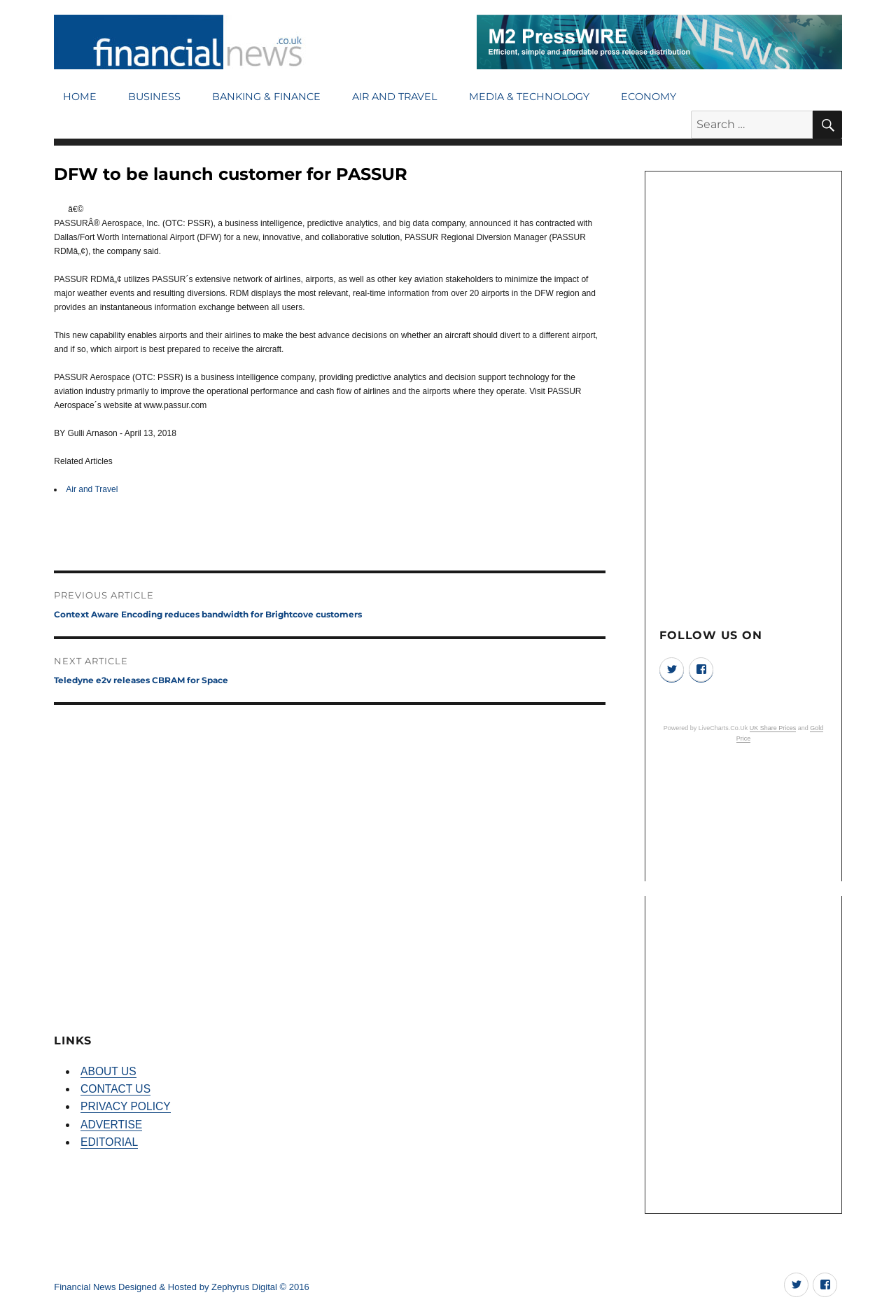What is the date of the article?
Please provide a detailed and thorough answer to the question.

The article mentions 'April 13, 2018' as the date of the article, which is written by Gulli Arnason.